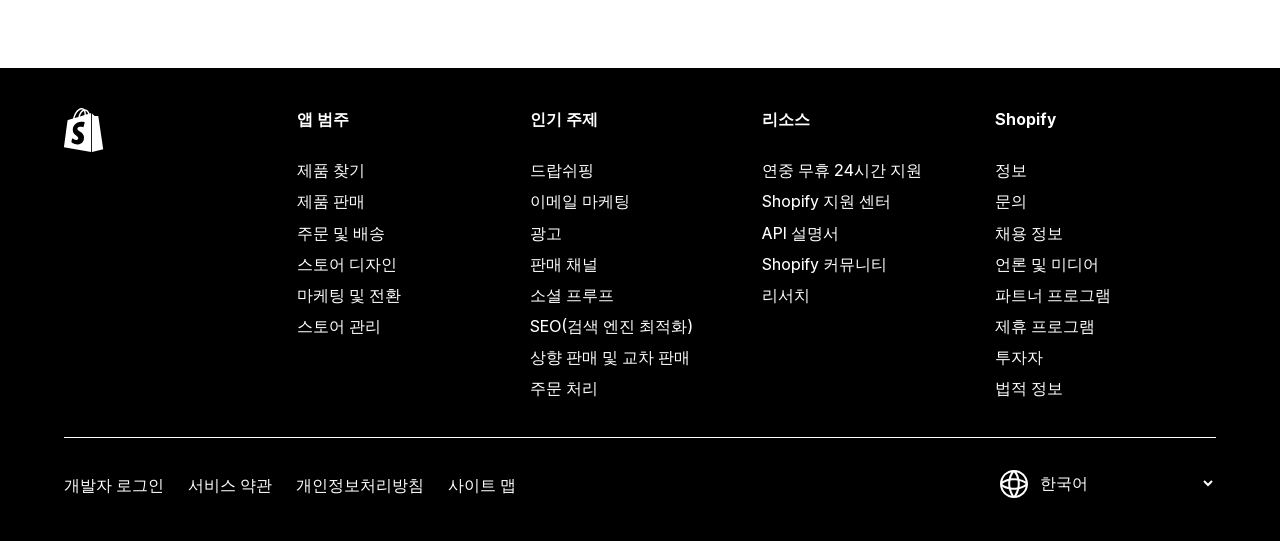Provide the bounding box coordinates of the area you need to click to execute the following instruction: "Get 24/7 support".

[0.596, 0.287, 0.768, 0.344]